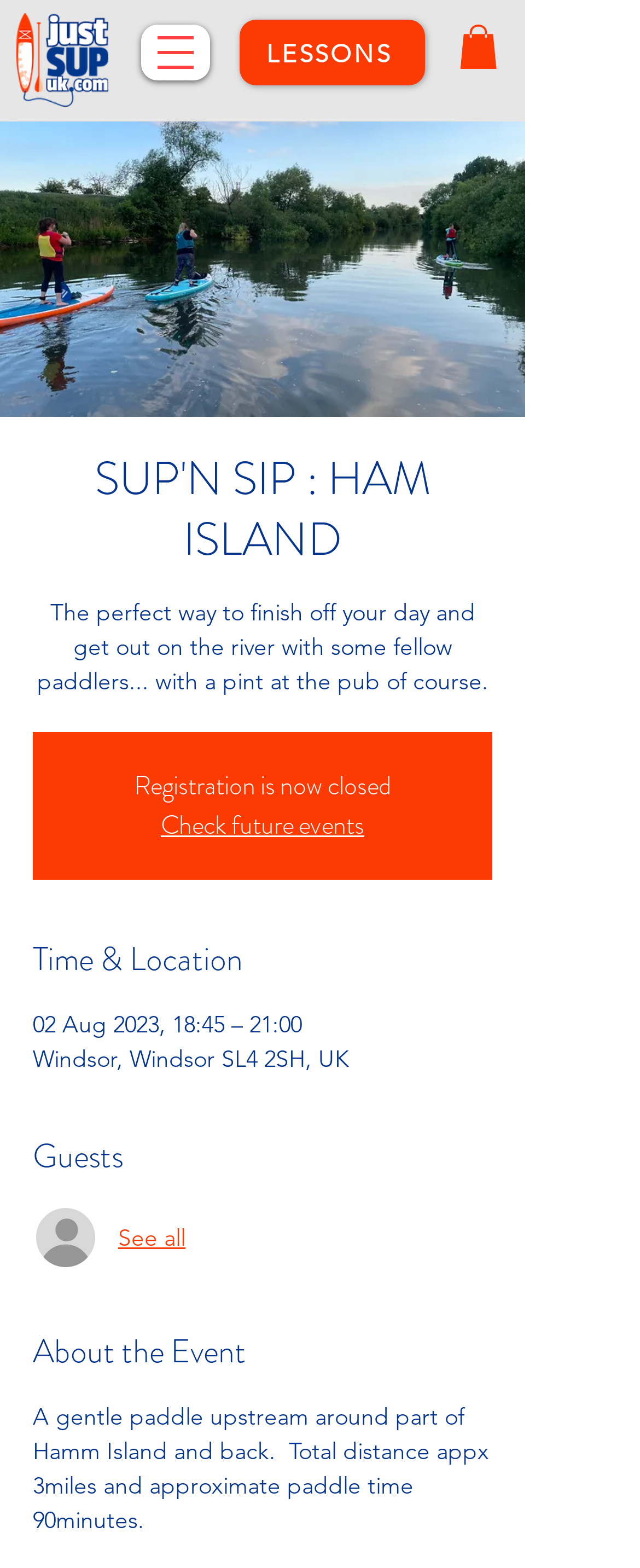Using the given description, provide the bounding box coordinates formatted as (top-left x, top-left y, bottom-right x, bottom-right y), with all values being floating point numbers between 0 and 1. Description: .cls-anonymous-icon{fill: inherit}See all

[0.051, 0.769, 0.29, 0.812]